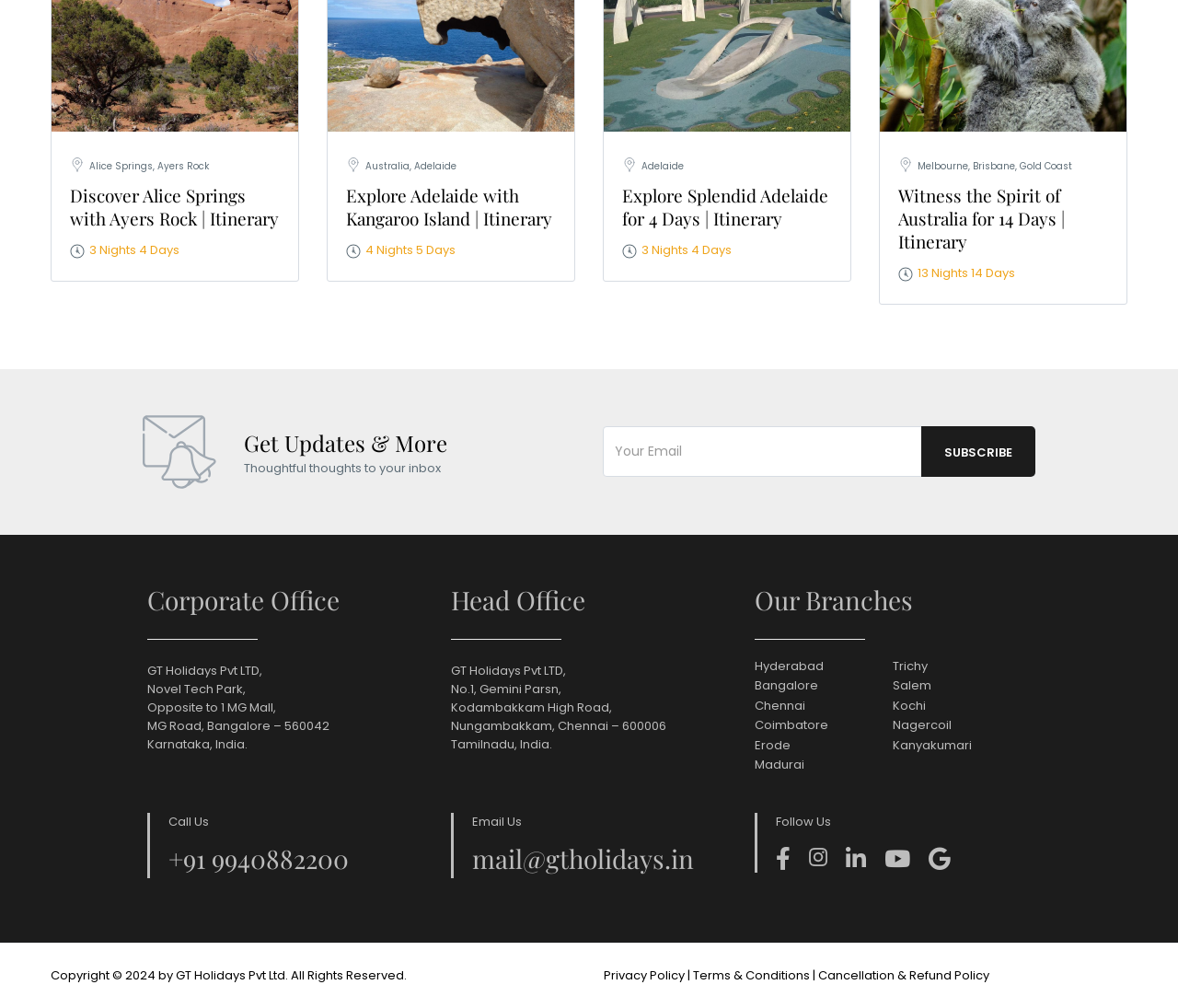Using the element description Web Designer Malaysia, predict the bounding box coordinates for the UI element. Provide the coordinates in (top-left x, top-left y, bottom-right x, bottom-right y) format with values ranging from 0 to 1.

None